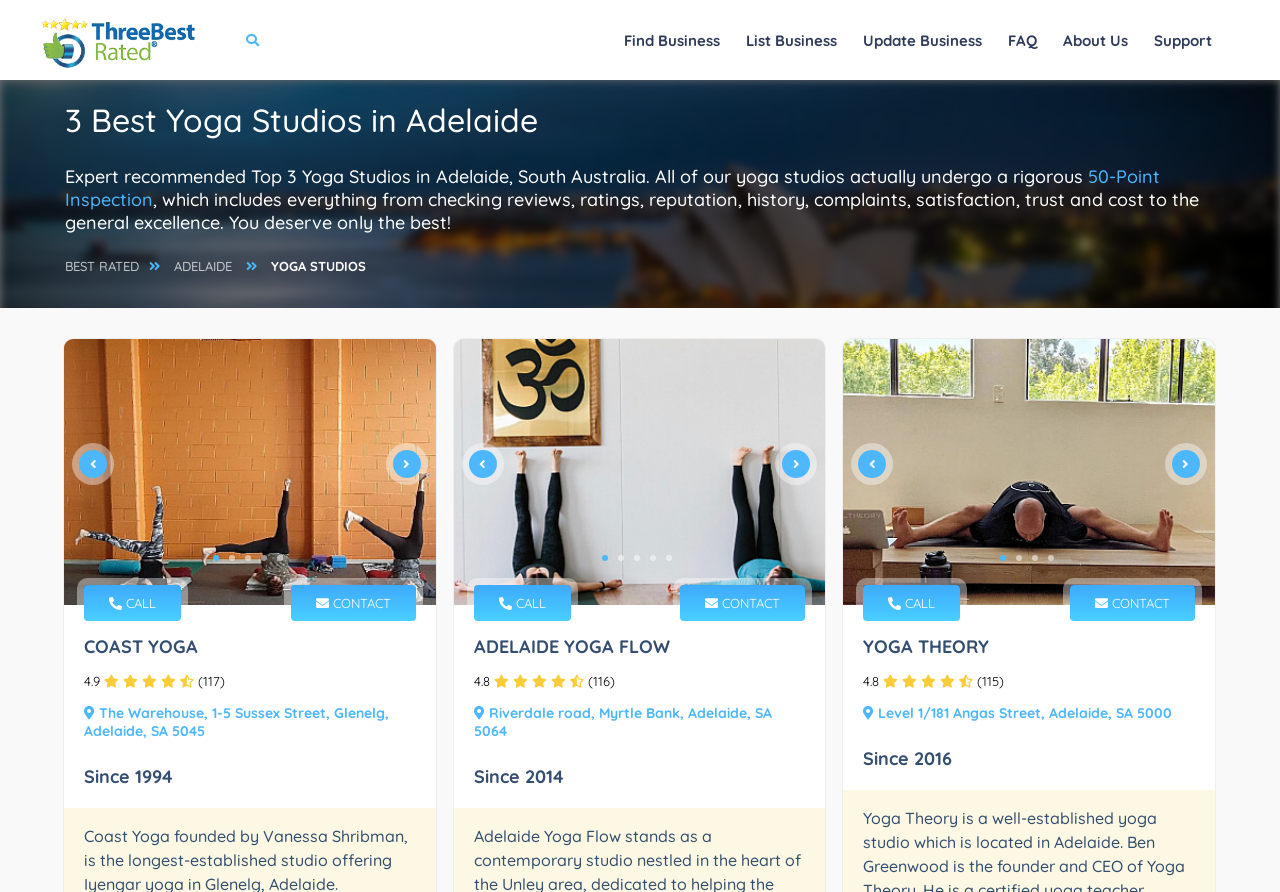Identify the bounding box coordinates of the clickable region required to complete the instruction: "Click on 'Find Business'". The coordinates should be given as four float numbers within the range of 0 and 1, i.e., [left, top, right, bottom].

[0.48, 0.02, 0.57, 0.071]